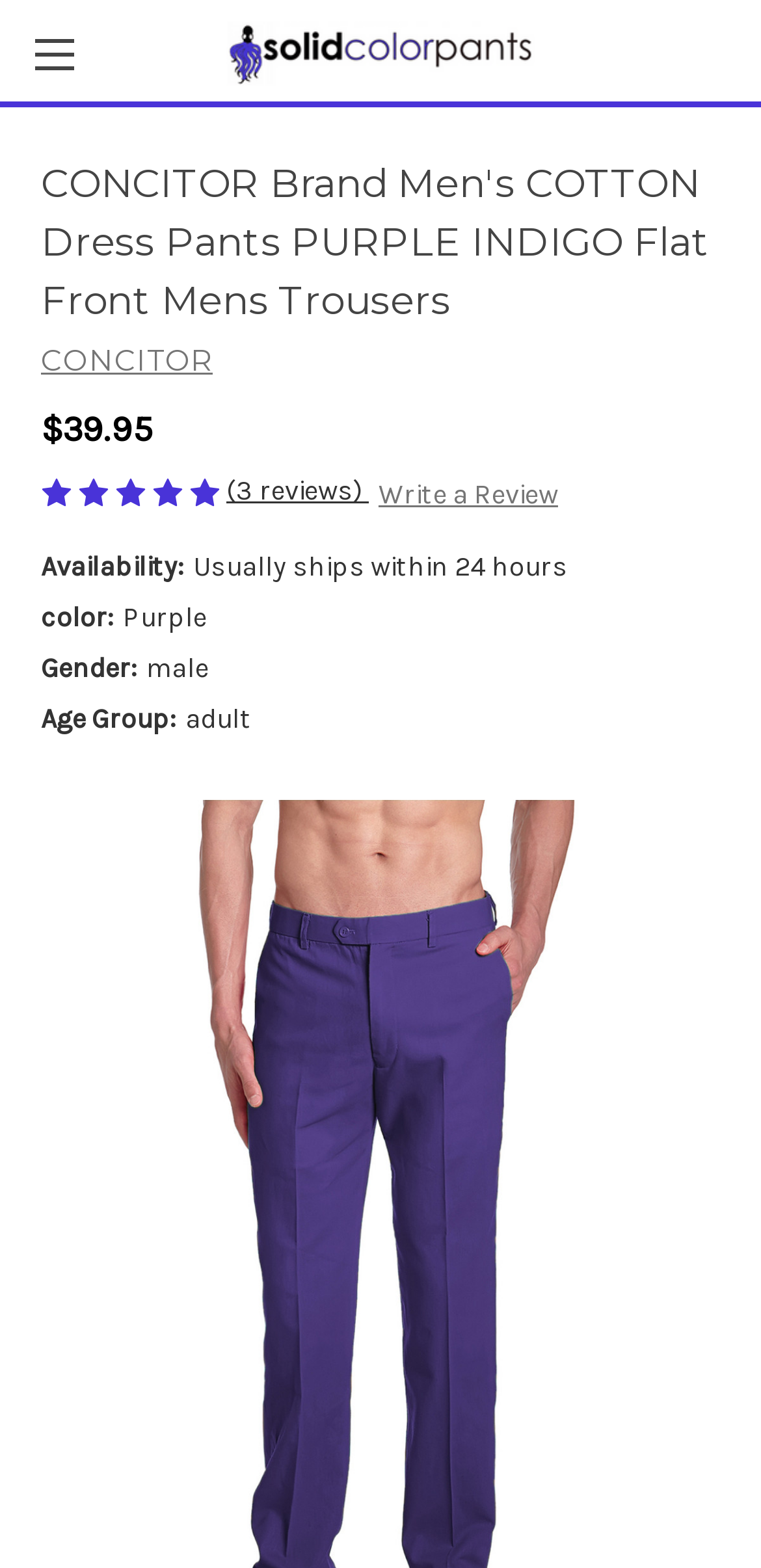Describe the webpage in detail, including text, images, and layout.

This webpage is about men's dress pants, specifically a product page for Concitor brand men's cotton dress pants in purple indigo color. At the top left, there is a toggle menu link. Next to it, there is a link to "Solid Color Pants" with an accompanying image. 

Below these links, there is a heading that describes the product, followed by another heading with the brand name "CONCITOR" which is also a link. The product price, $39.95, is displayed below the brand name. 

To the right of the price, there are five small images representing a 5-star product rating, and a link to view 3 reviews. A "Write a Review" button is placed next to the reviews link. 

Further down, there is a description list that provides details about the product. The list includes information about the product's availability, which is usually shipped within 24 hours, the color, which is purple, the gender, which is male, and the age group, which is adult.